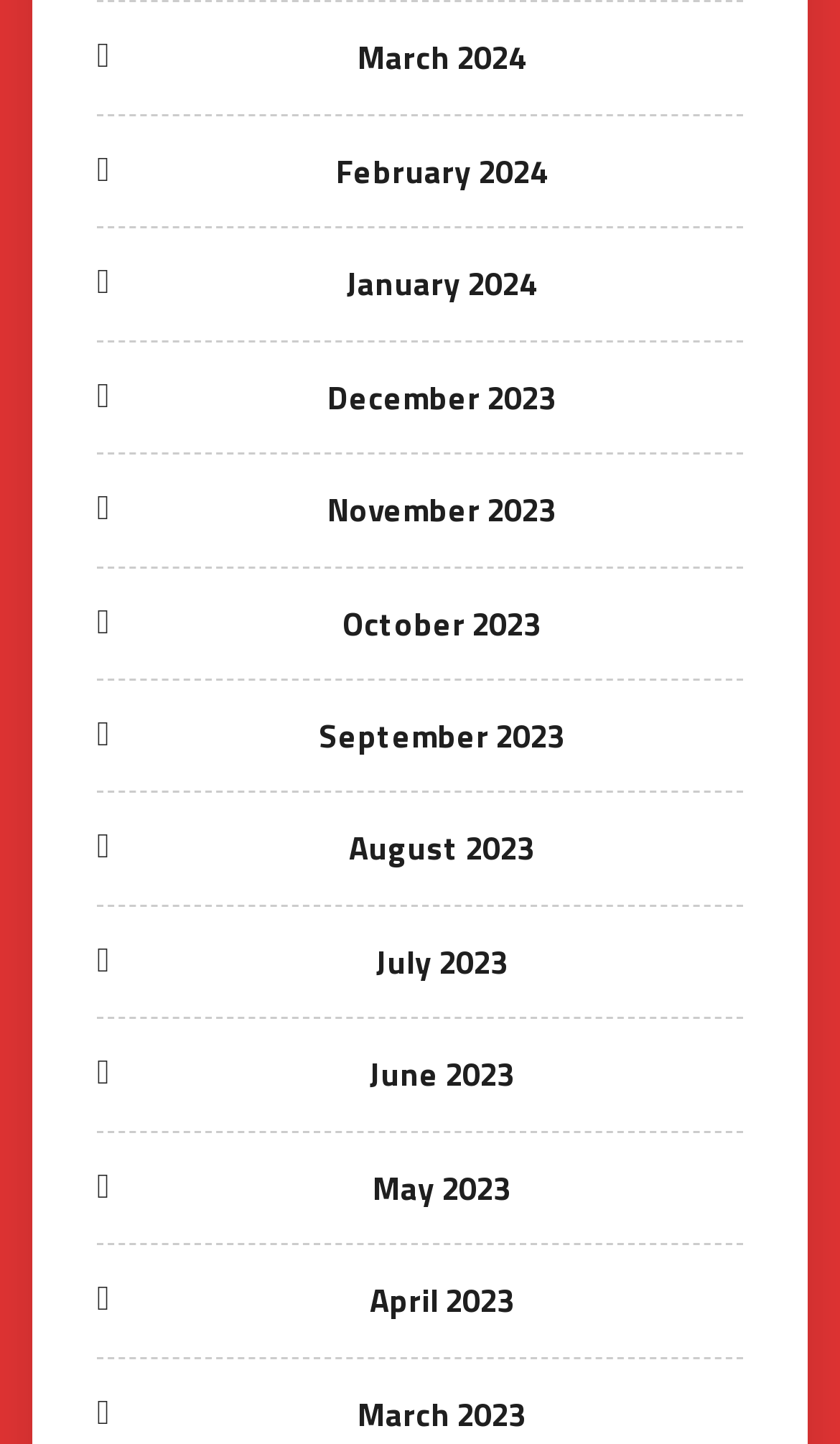Locate the bounding box coordinates of the clickable region to complete the following instruction: "Explore November 2023."

[0.39, 0.336, 0.662, 0.37]